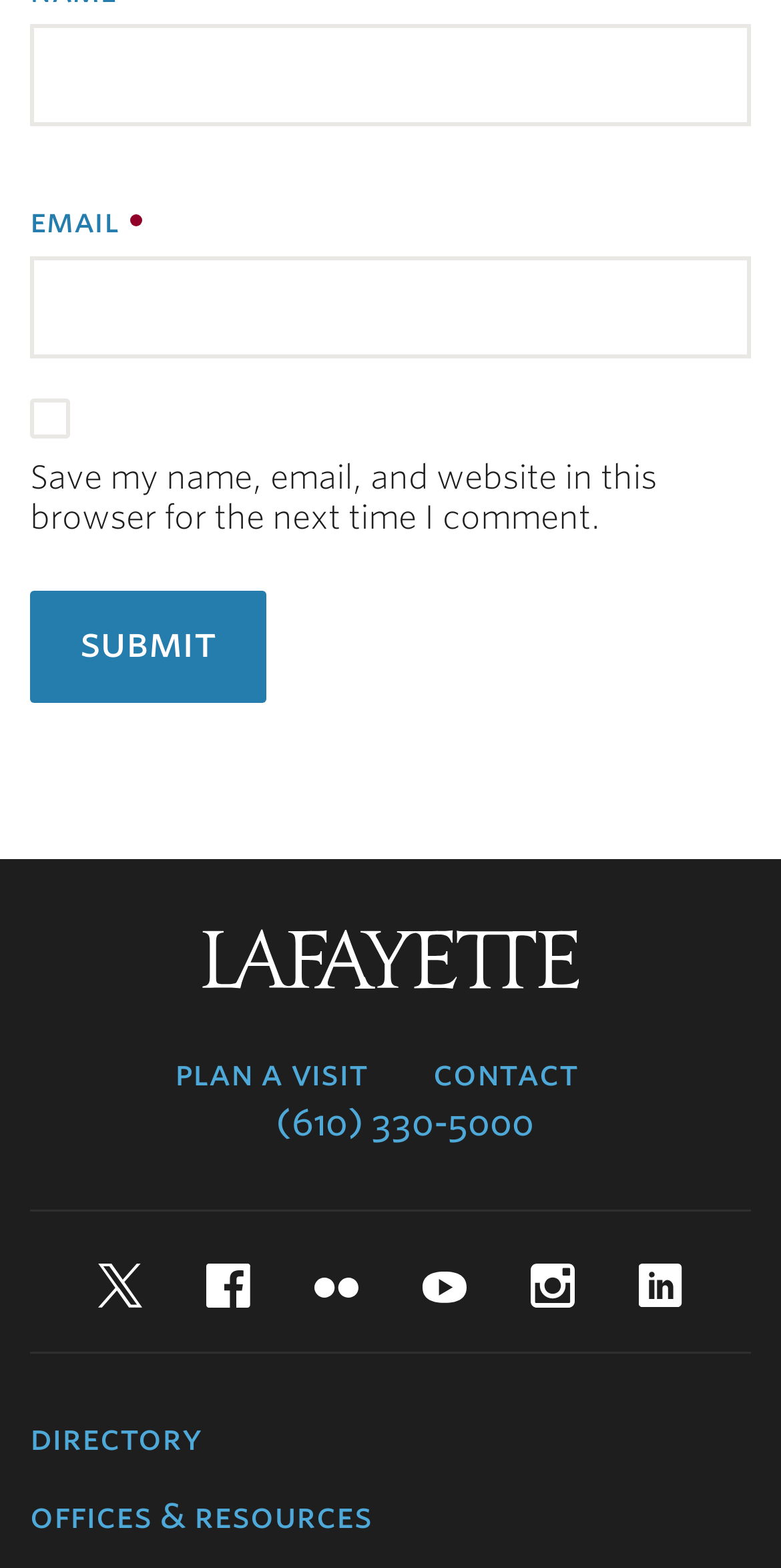Could you locate the bounding box coordinates for the section that should be clicked to accomplish this task: "visit Lafayette College website".

[0.259, 0.593, 0.741, 0.631]